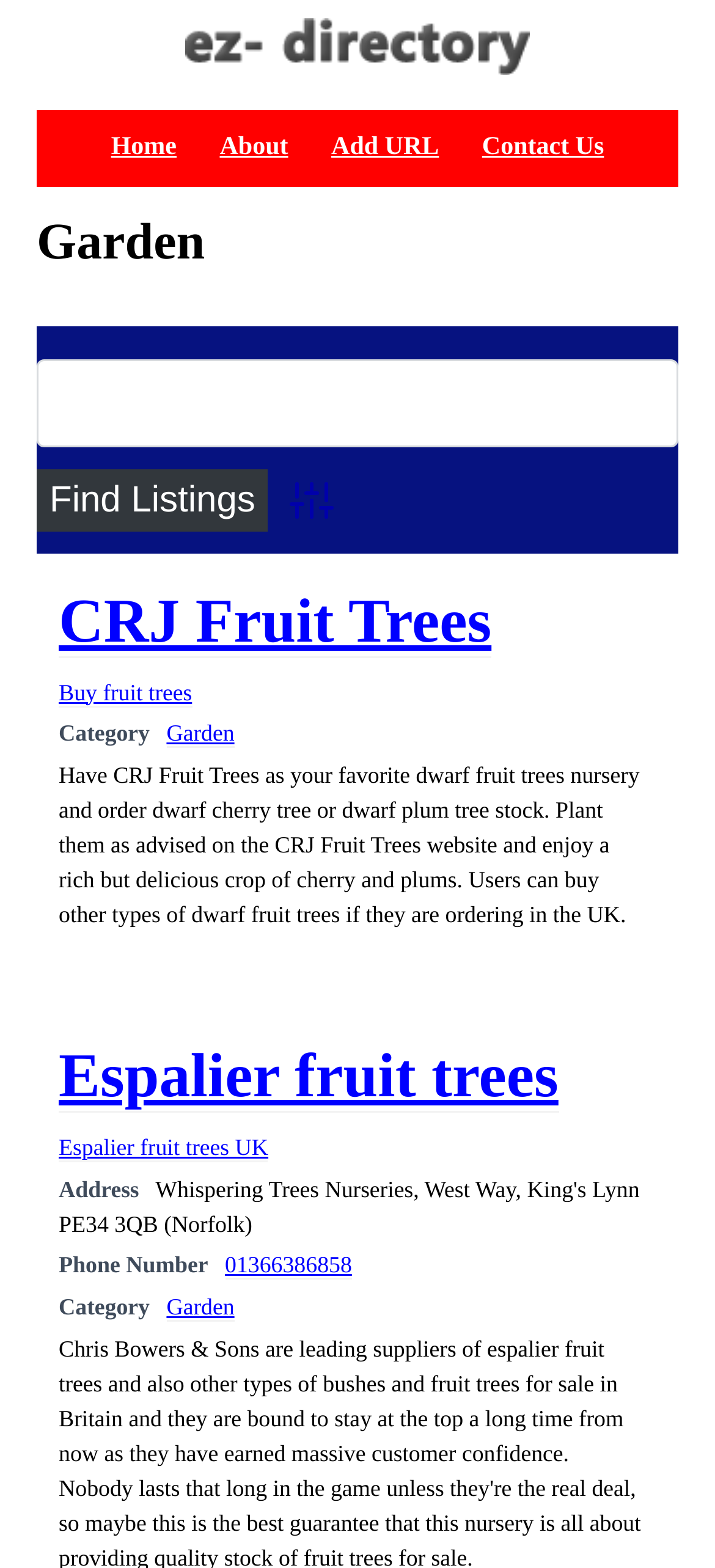What is the purpose of the textbox on the webpage?
Answer the question with a single word or phrase by looking at the picture.

Search